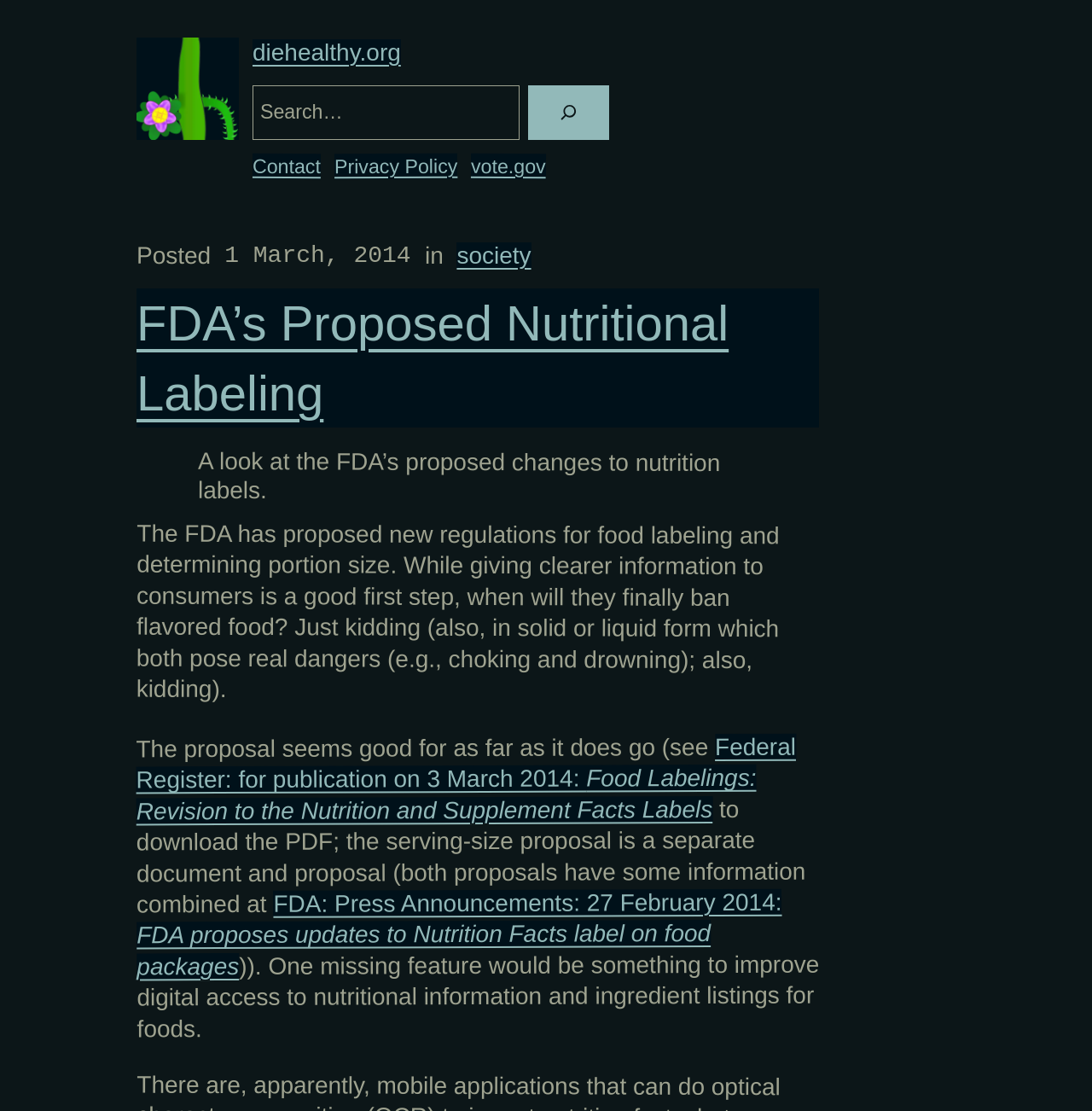Locate the bounding box coordinates of the element that should be clicked to execute the following instruction: "Search for something".

[0.231, 0.077, 0.558, 0.126]